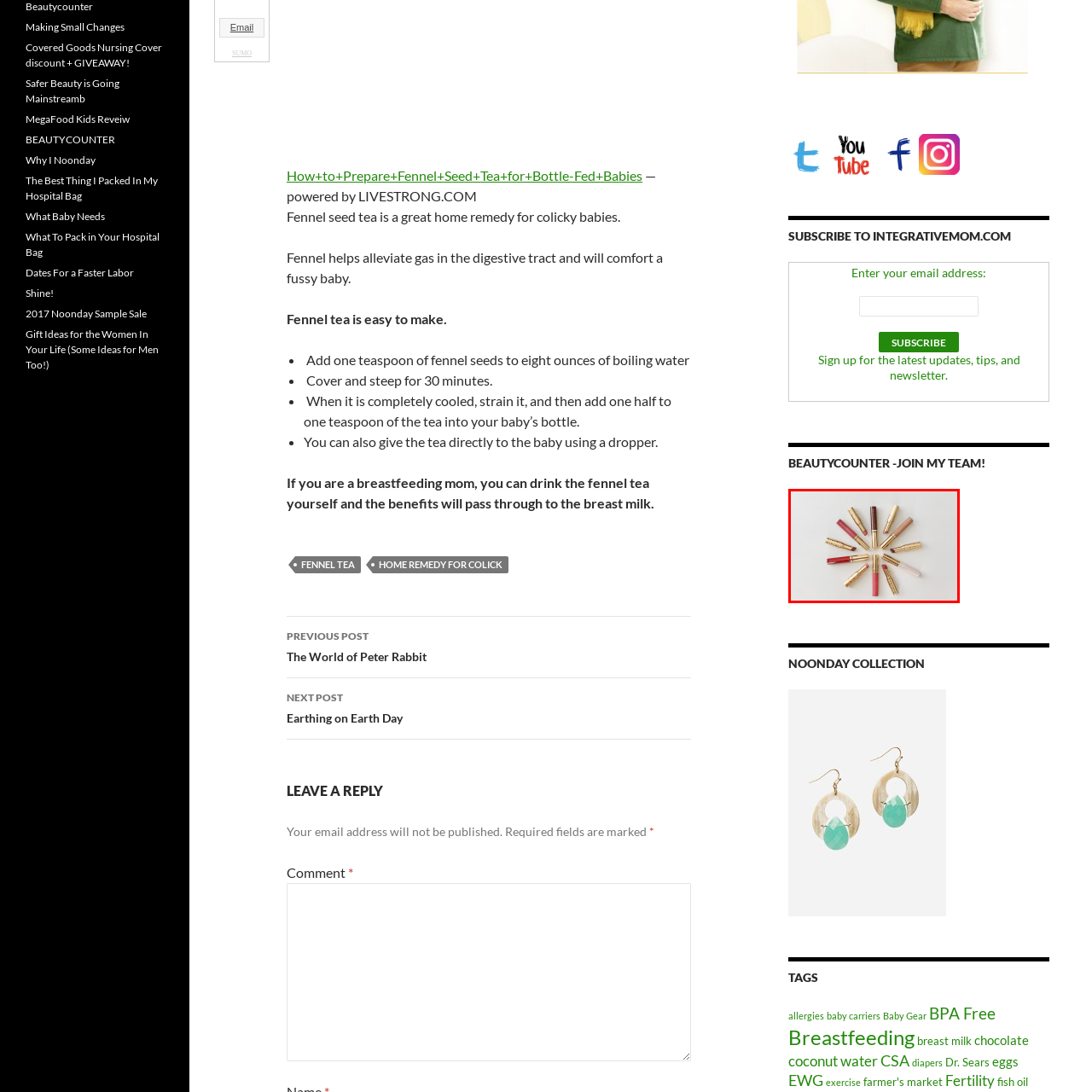Look closely at the zone within the orange frame and give a detailed answer to the following question, grounding your response on the visual details: 
What is the purpose of the display?

The caption suggests that the visually appealing arrangement of the products is perfect for a cosmetics website or a promotion featuring beauty essentials, implying that the purpose of the display is for promotional purposes.